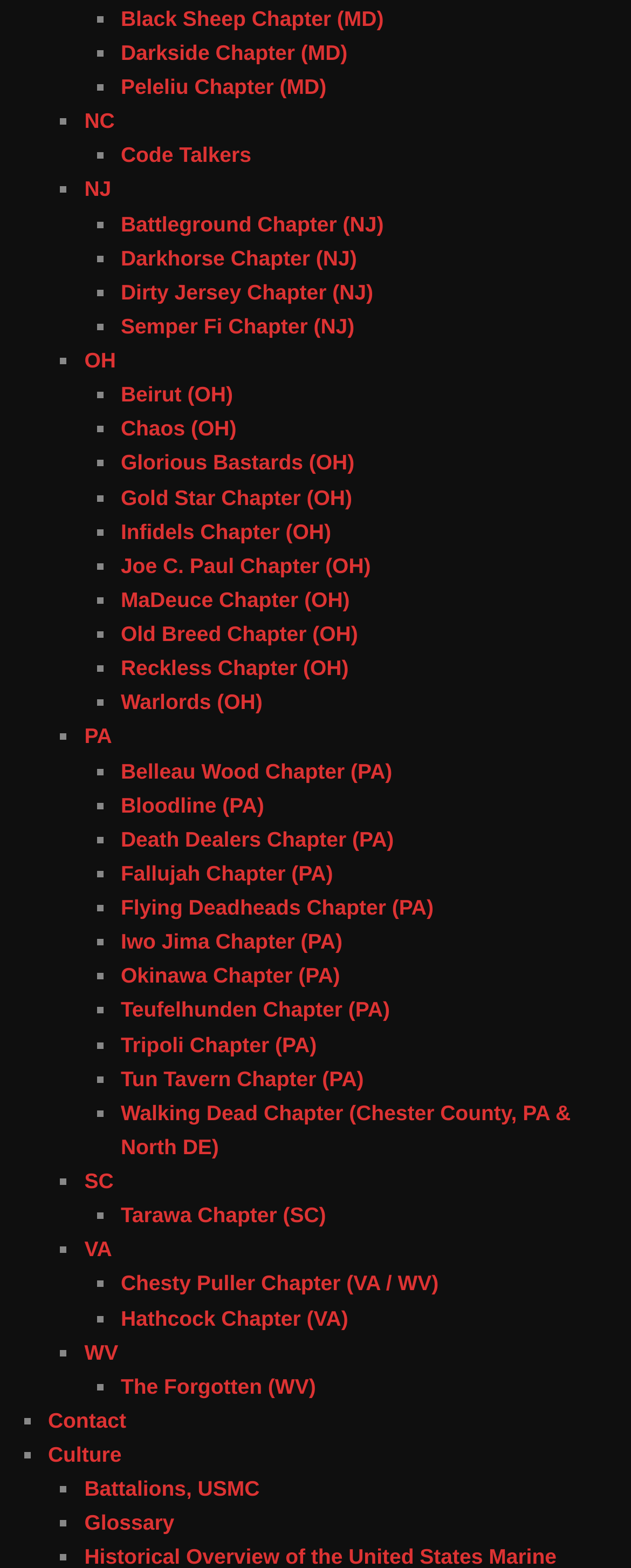Calculate the bounding box coordinates for the UI element based on the following description: "Black Sheep Chapter (MD)". Ensure the coordinates are four float numbers between 0 and 1, i.e., [left, top, right, bottom].

[0.191, 0.004, 0.608, 0.019]